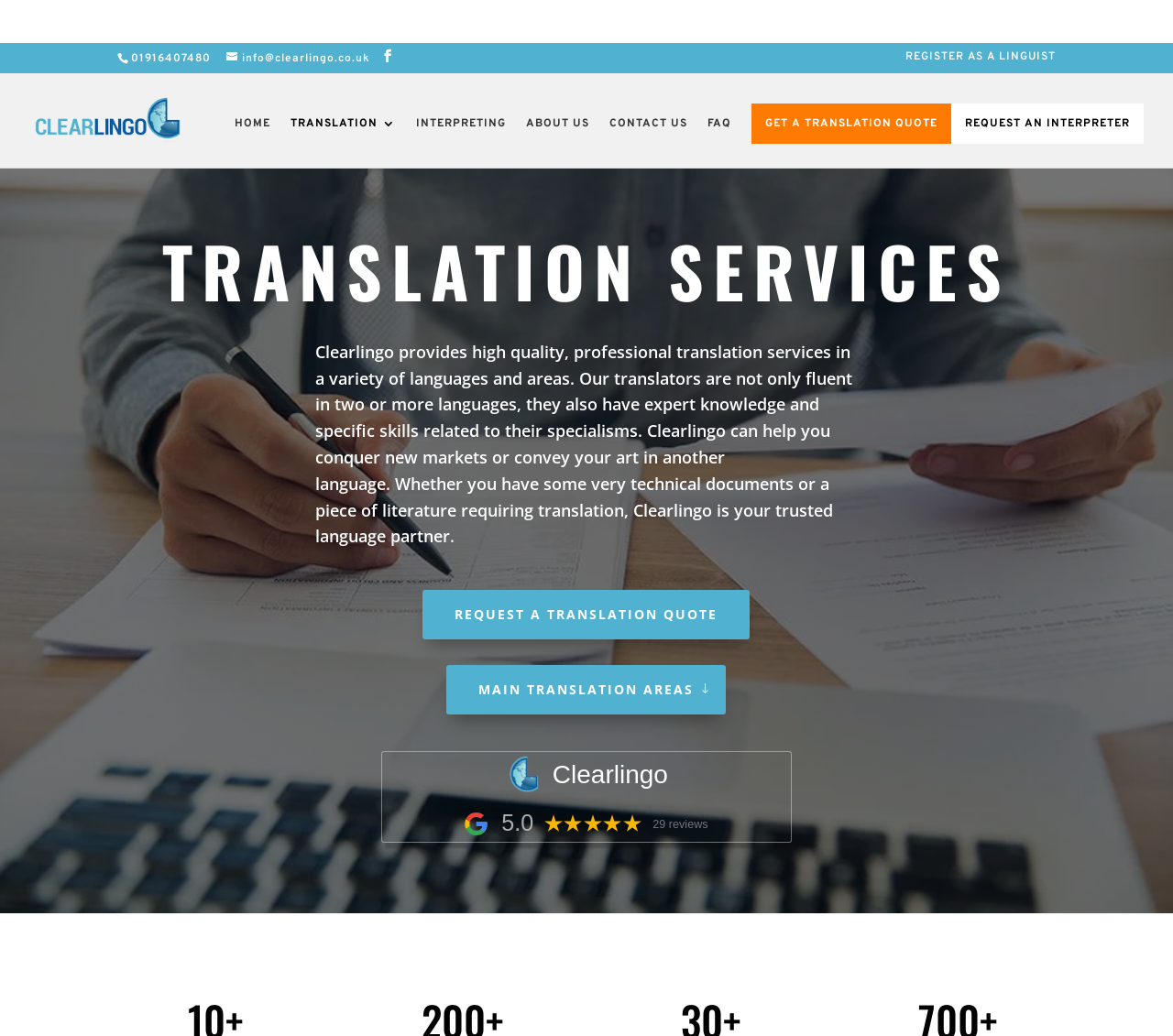What is the purpose of the 'REGISTER AS A LINGUIST' link? Observe the screenshot and provide a one-word or short phrase answer.

To register as a linguist